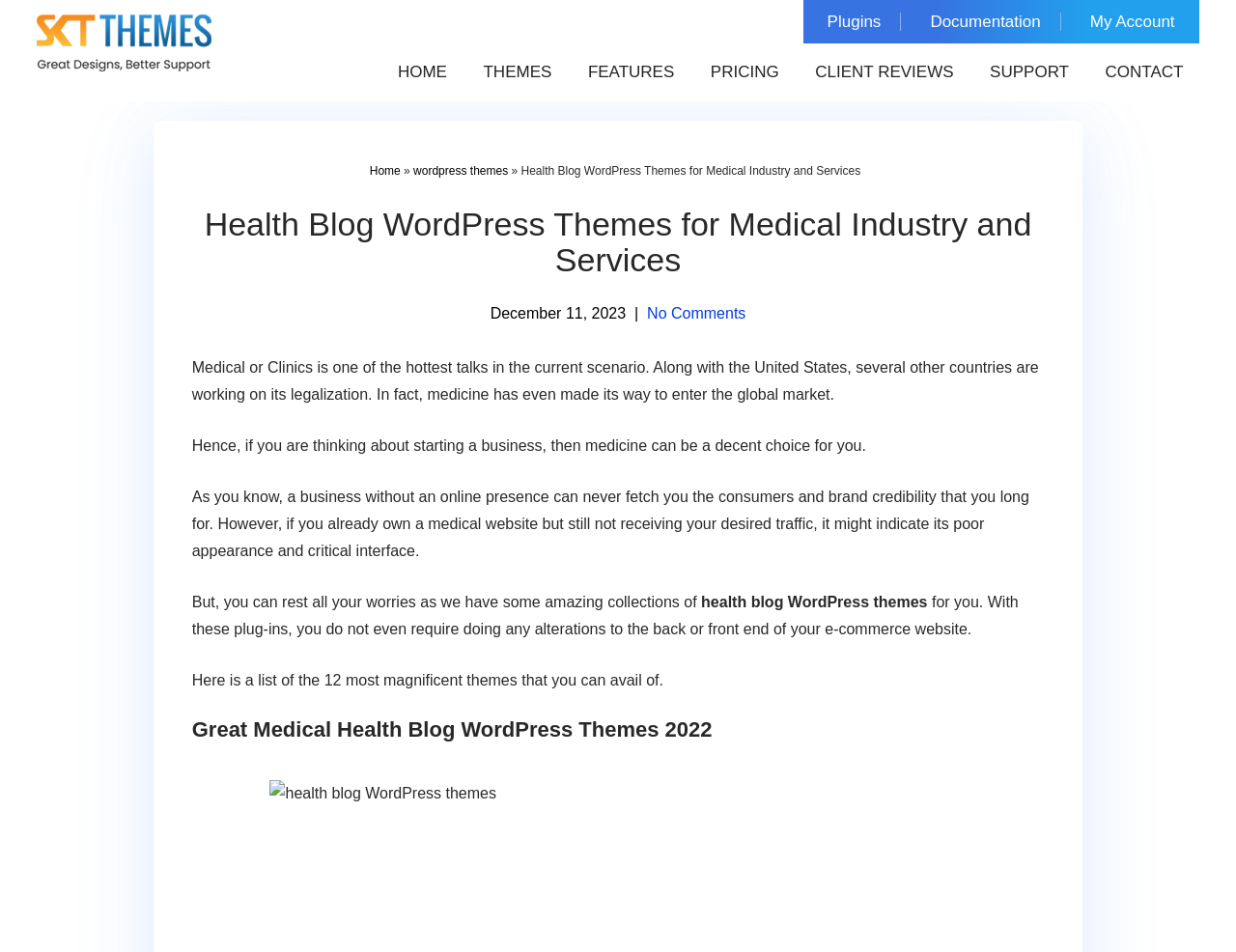Determine the bounding box coordinates for the area you should click to complete the following instruction: "go to home page".

[0.309, 0.051, 0.374, 0.101]